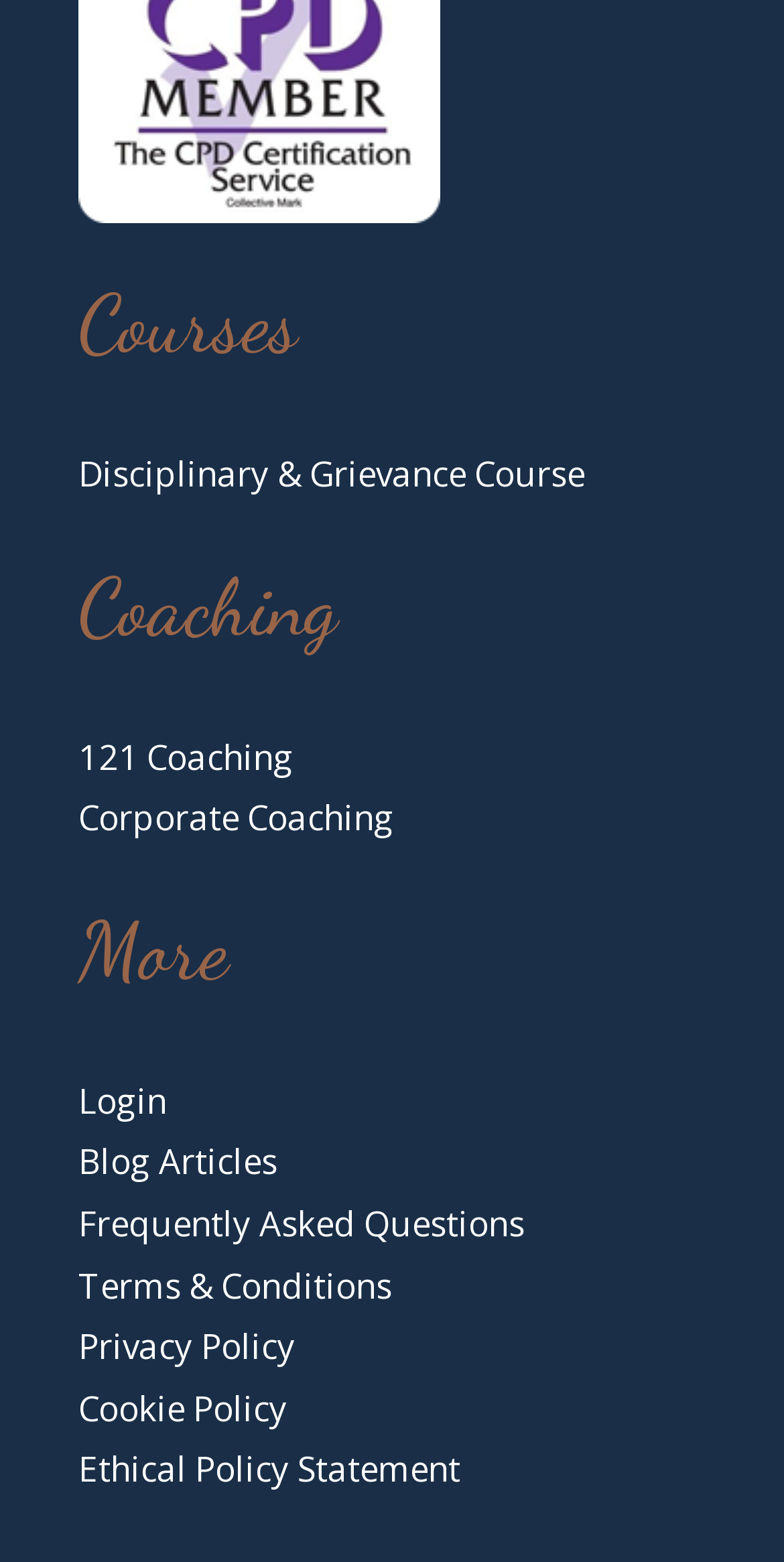What is the second link under the 'Coaching' heading?
Answer the question with a single word or phrase by looking at the picture.

Corporate Coaching